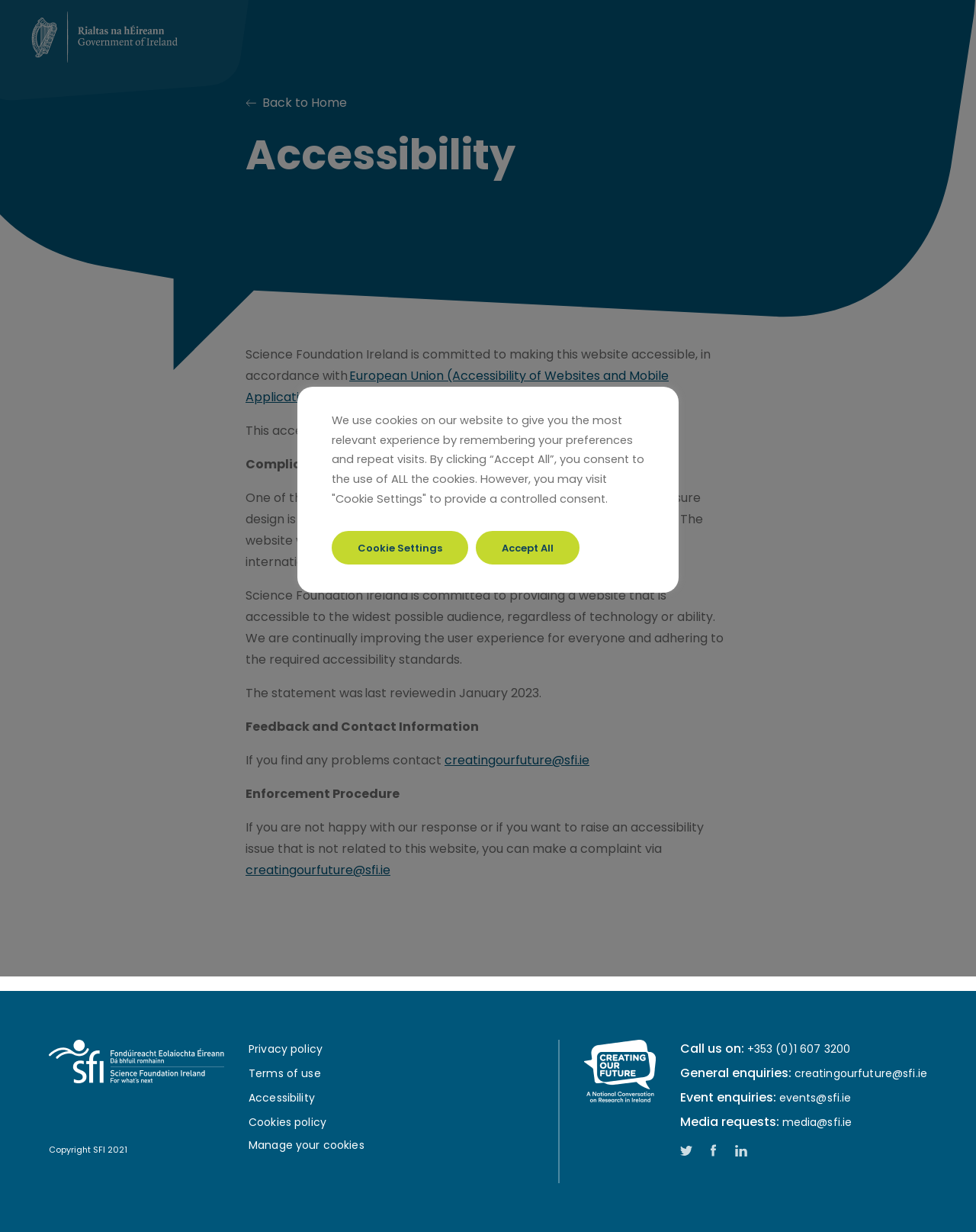Identify the bounding box coordinates of the region that needs to be clicked to carry out this instruction: "Visit the 'European Union (Accessibility of Websites and Mobile Applications of Public Sector Bodies) Regulations 2020' webpage". Provide these coordinates as four float numbers ranging from 0 to 1, i.e., [left, top, right, bottom].

[0.252, 0.298, 0.685, 0.33]